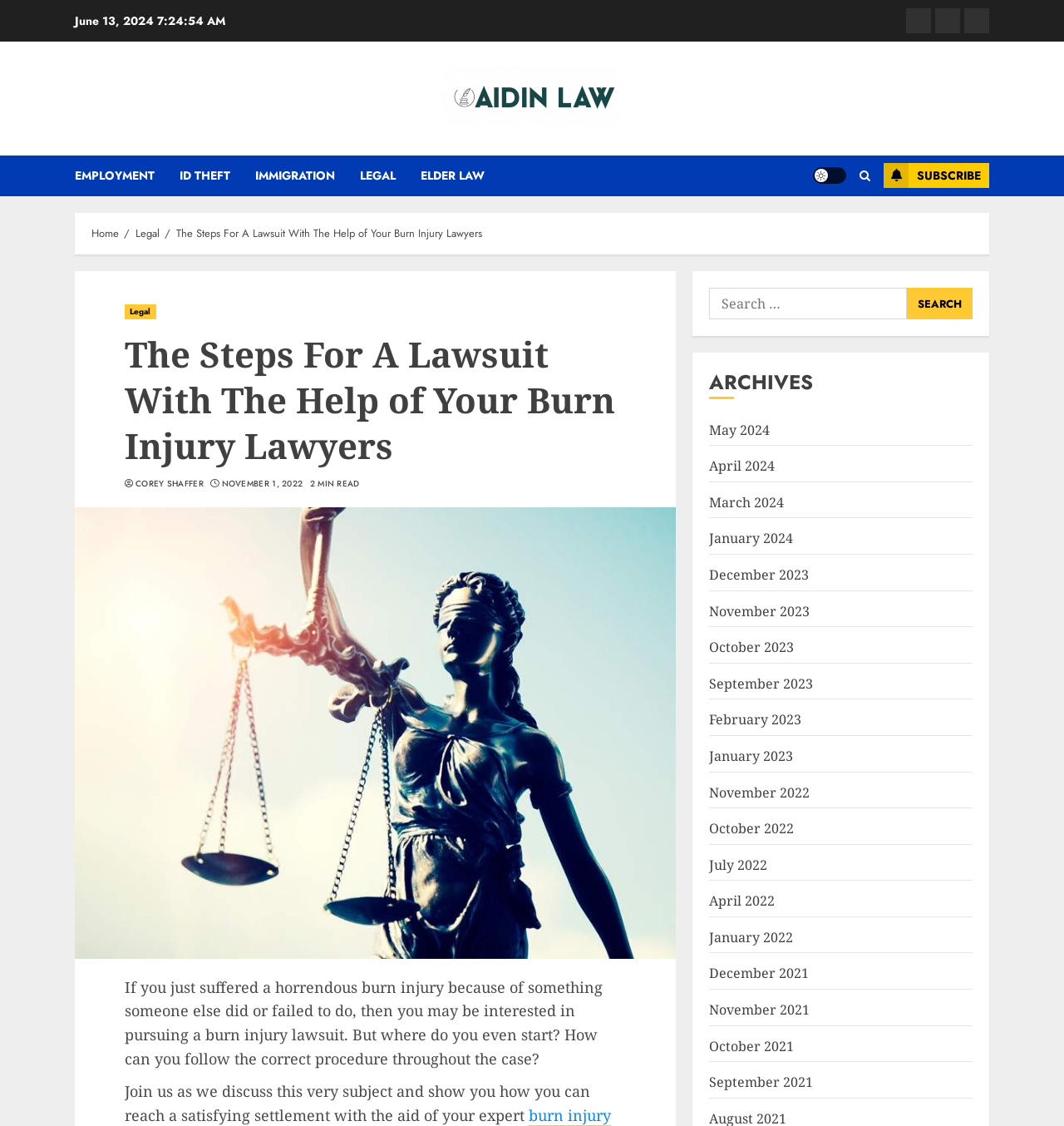Please determine the bounding box coordinates of the element's region to click for the following instruction: "Read the article about 'The Steps For A Lawsuit With The Help of Your Burn Injury Lawyers'".

[0.117, 0.295, 0.588, 0.416]